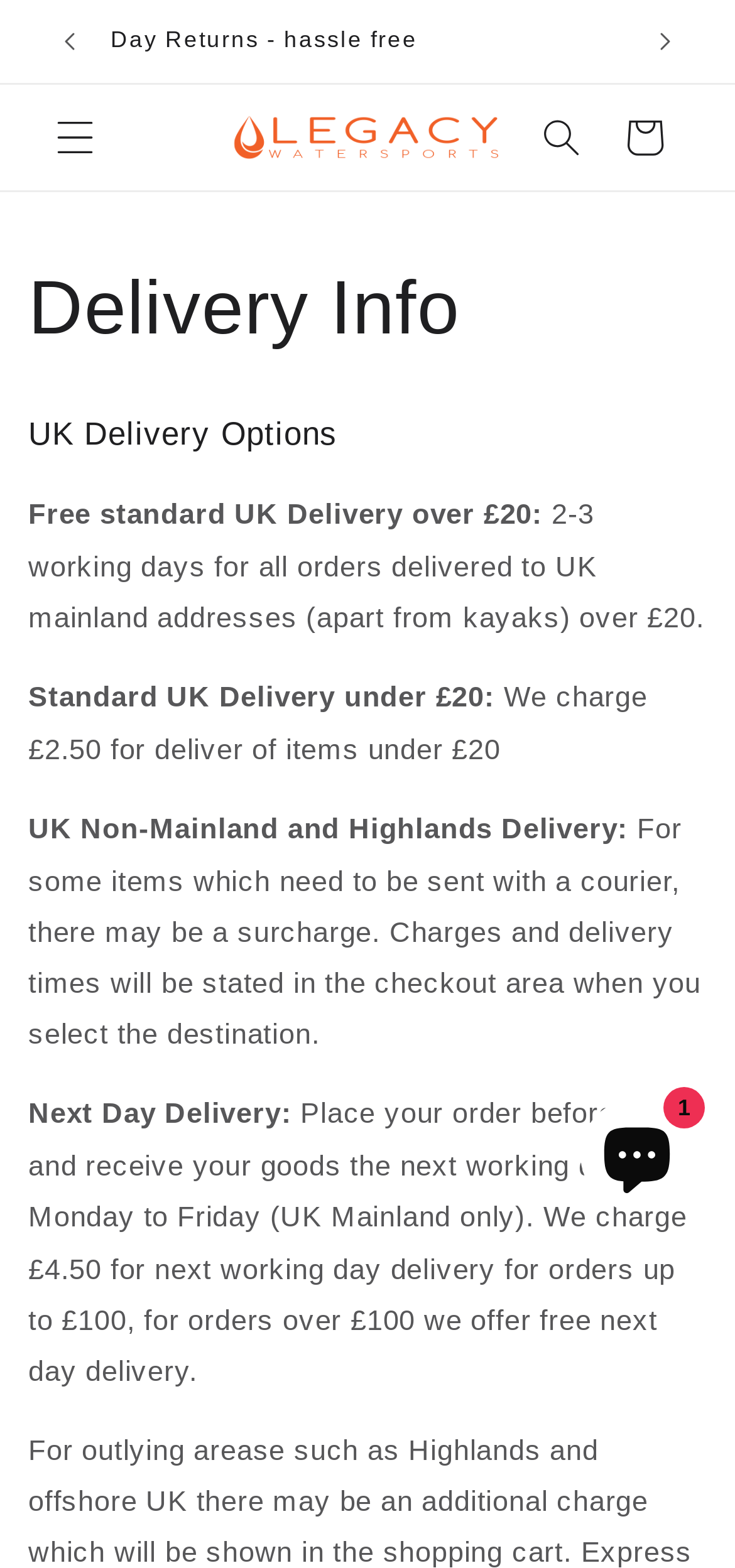Find the bounding box coordinates for the HTML element specified by: "news".

None